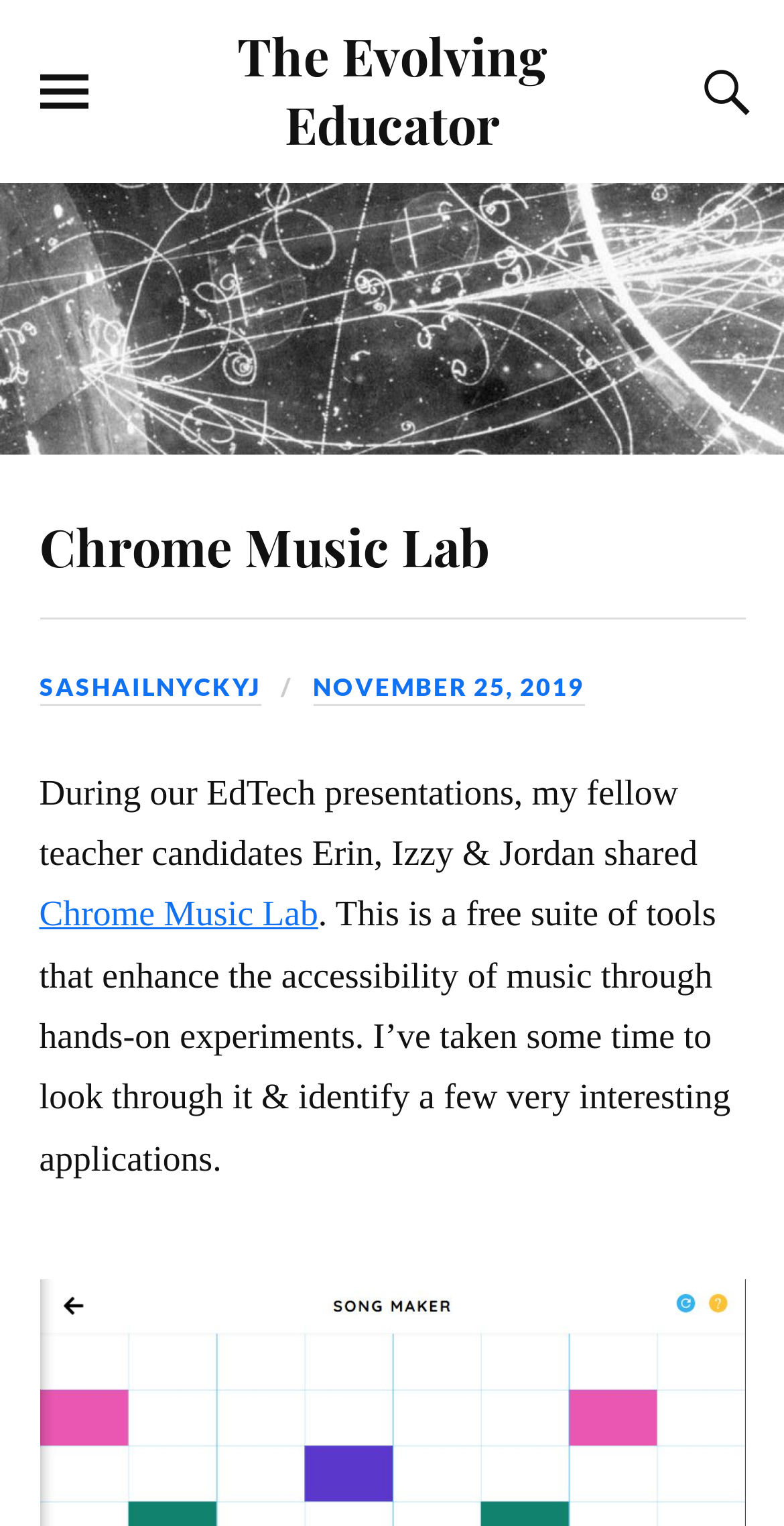Extract the main headline from the webpage and generate its text.

Chrome Music Lab